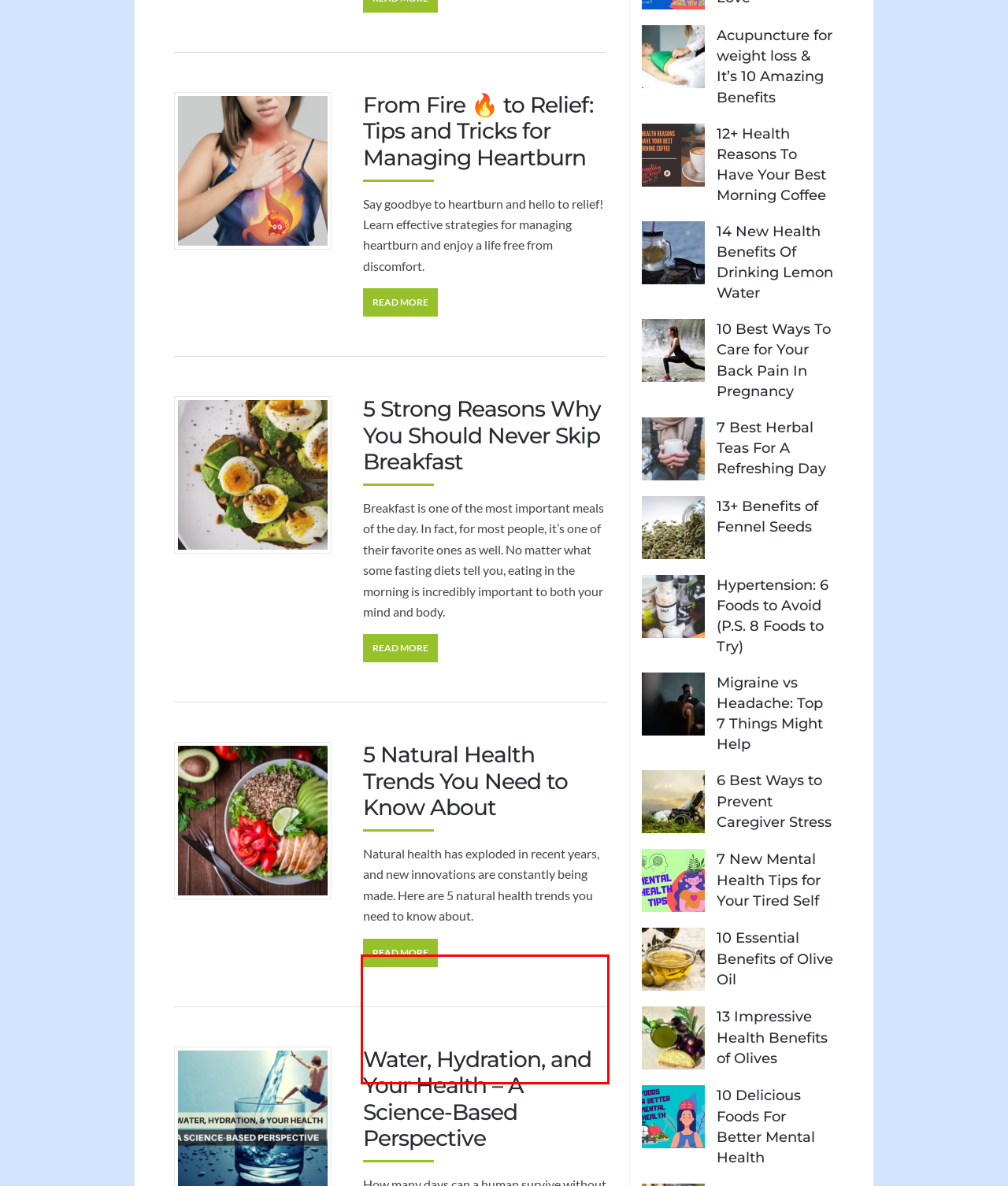Identify and transcribe the text content enclosed by the red bounding box in the given screenshot.

Breakfast is one of the most important meals of the day. In fact, for most people, it’s one of their favorite ones as well. No matter what some fasting diets tell you, eating in the morning is incredibly important to both your mind and body.